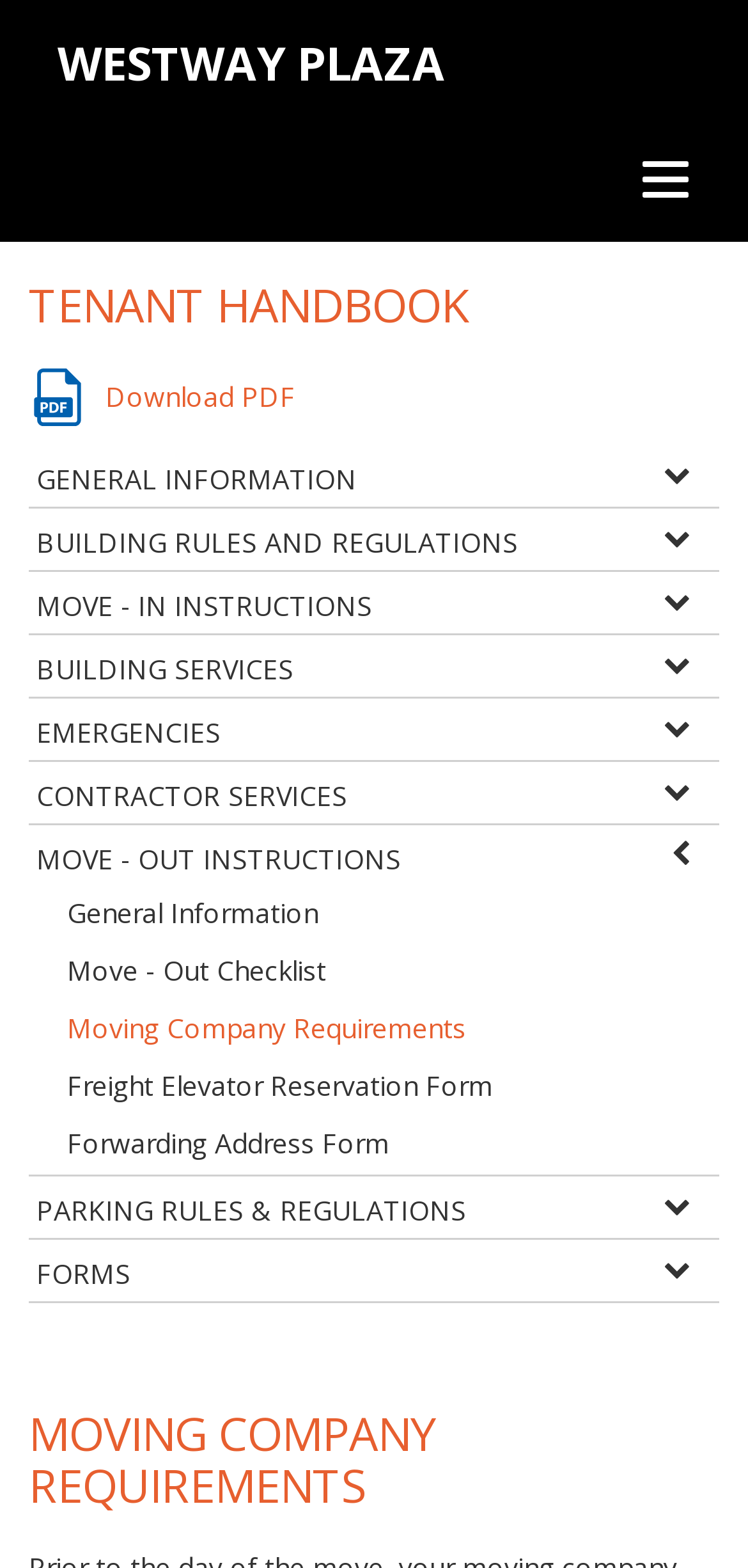Identify the bounding box coordinates for the UI element mentioned here: "Forwarding Address Form". Provide the coordinates as four float values between 0 and 1, i.e., [left, top, right, bottom].

[0.077, 0.713, 0.962, 0.75]